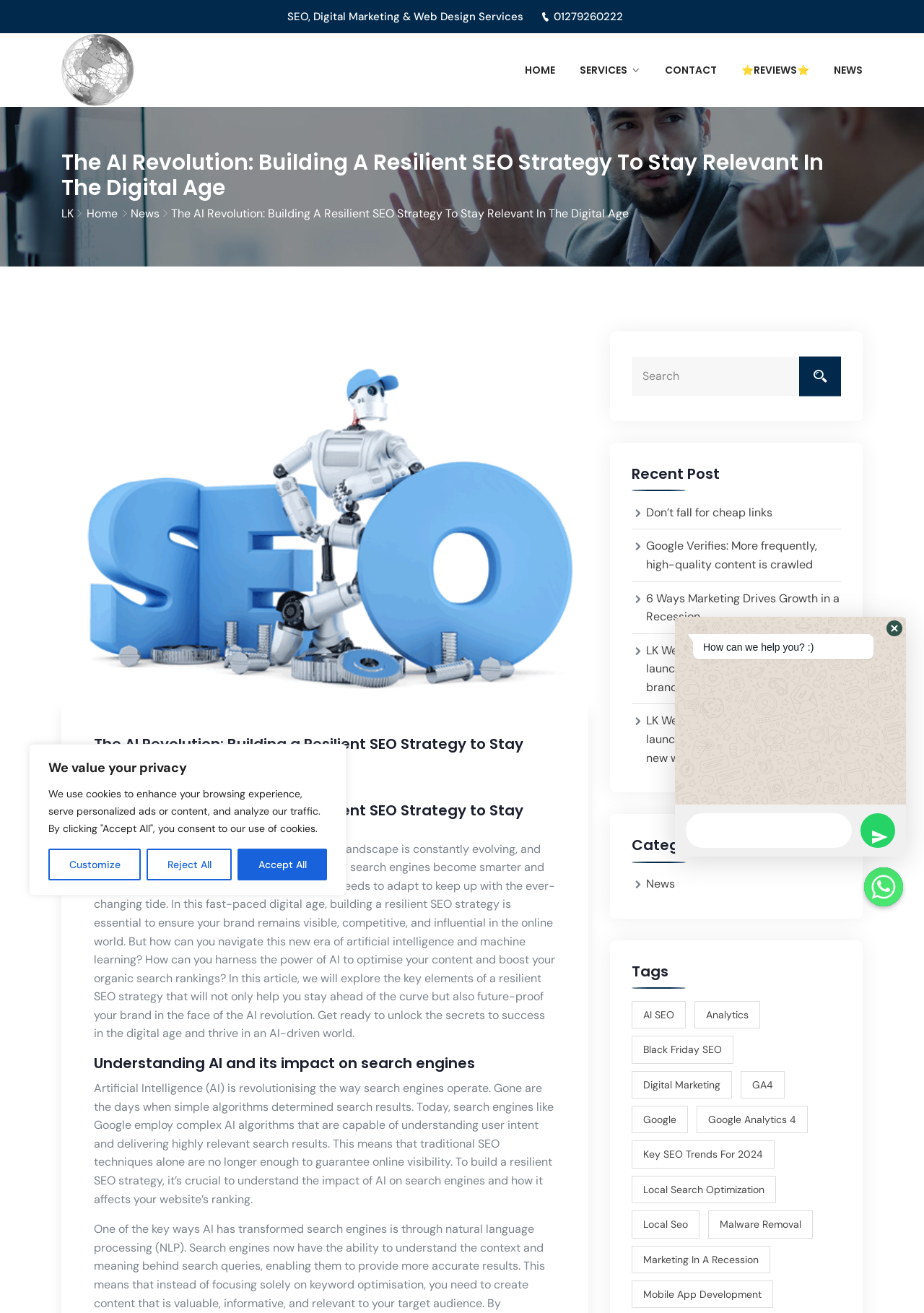Using the information in the image, could you please answer the following question in detail:
What is the company name?

I found the company name by looking at the top-left corner of the webpage, where it says 'LK SEO & Marketing Specialist' in a prominent font.